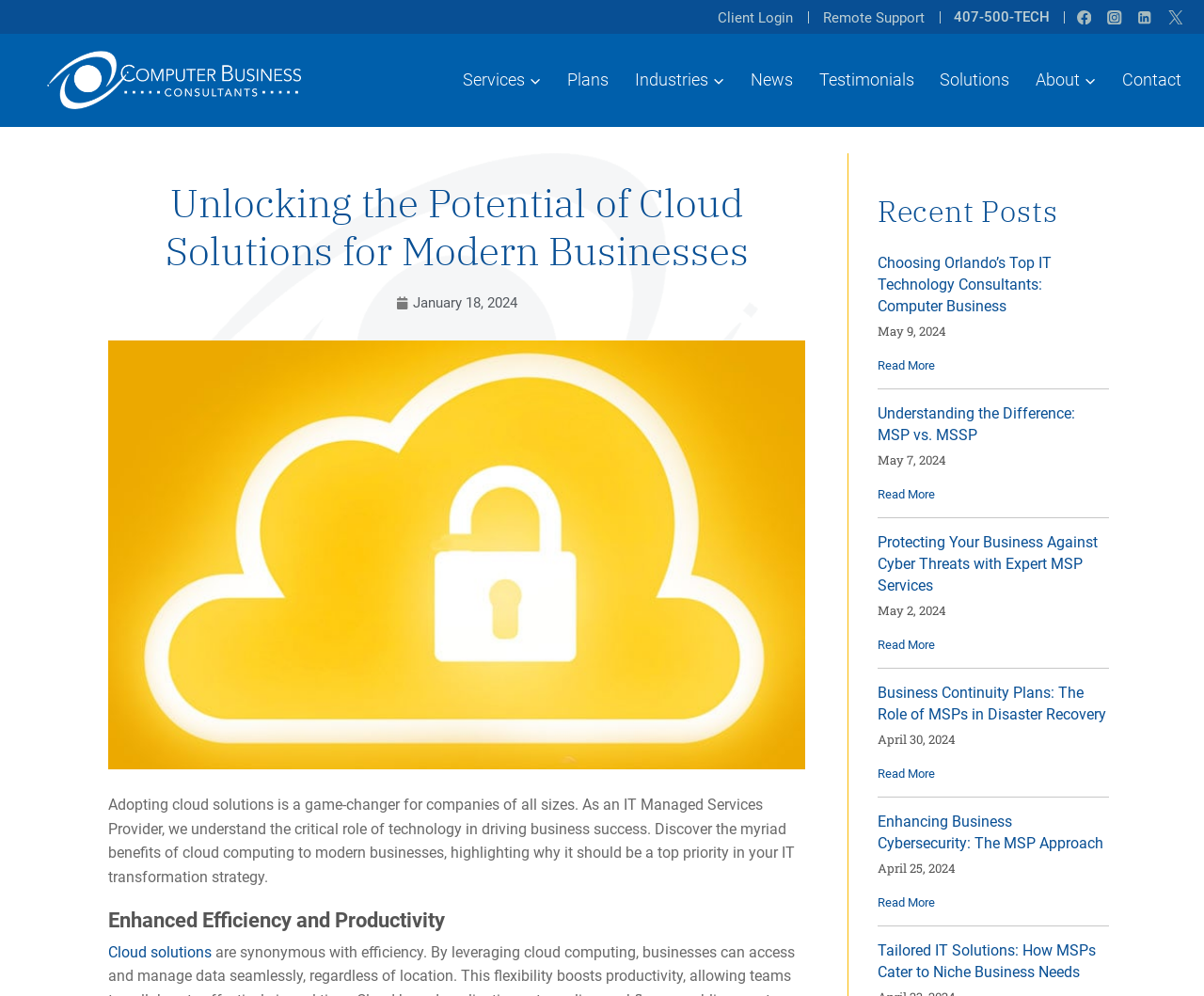What is the topic of the recent posts section?
Look at the image and respond to the question as thoroughly as possible.

I inferred the topic of the recent posts section by reading the headings of the articles, such as 'Choosing Orlando’s Top IT Technology Consultants: Computer Business', 'Understanding the Difference: MSP vs. MSSP', and 'Protecting Your Business Against Cyber Threats with Expert MSP Services', which are all related to IT and technology.